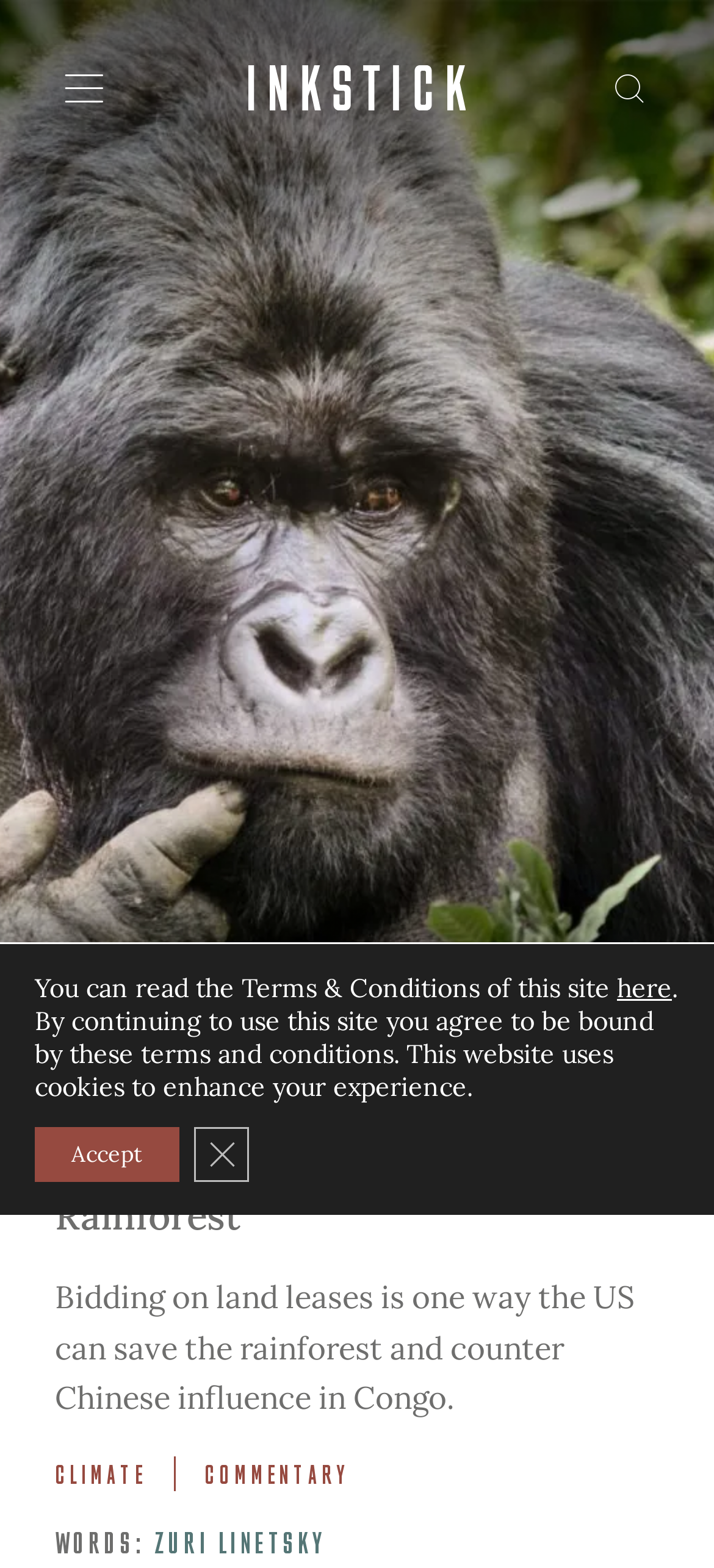What is the topic of the article?
Using the information from the image, answer the question thoroughly.

I inferred the topic of the article by reading the heading 'US Industry Can Save Congo’s Rainforest' and the static text 'Bidding on land leases is one way the US can save the rainforest and counter Chinese influence in Congo.' which suggests that the article is about Congo's rainforest.